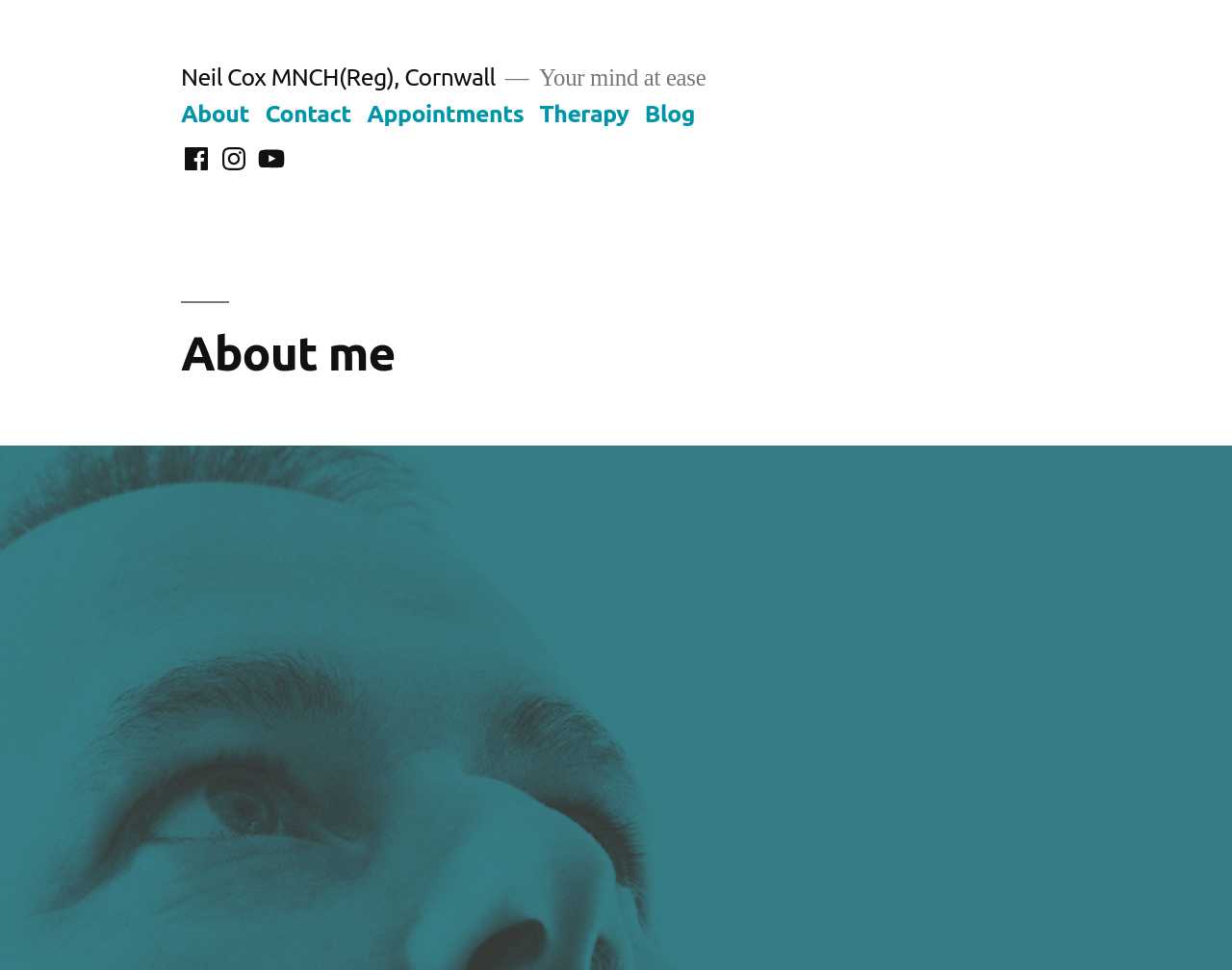How many menu items are in the top menu?
Using the details from the image, give an elaborate explanation to answer the question.

By examining the navigation 'Top menu' section, I count 5 link elements: 'About', 'Contact', 'Appointments', 'Therapy', and 'Blog'.